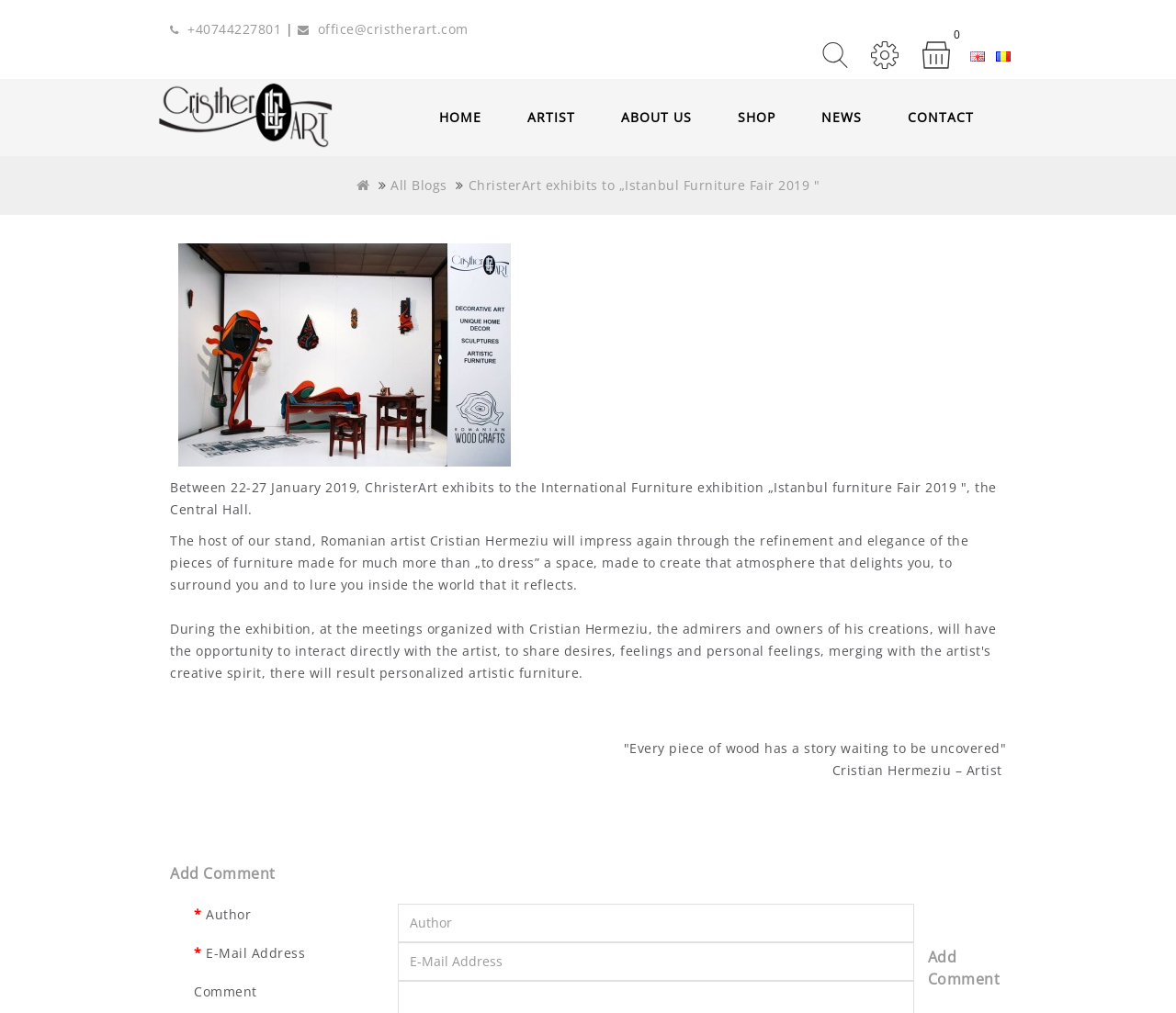Please find the bounding box coordinates (top-left x, top-left y, bottom-right x, bottom-right y) in the screenshot for the UI element described as follows: name="author" placeholder="Author"

[0.338, 0.892, 0.777, 0.93]